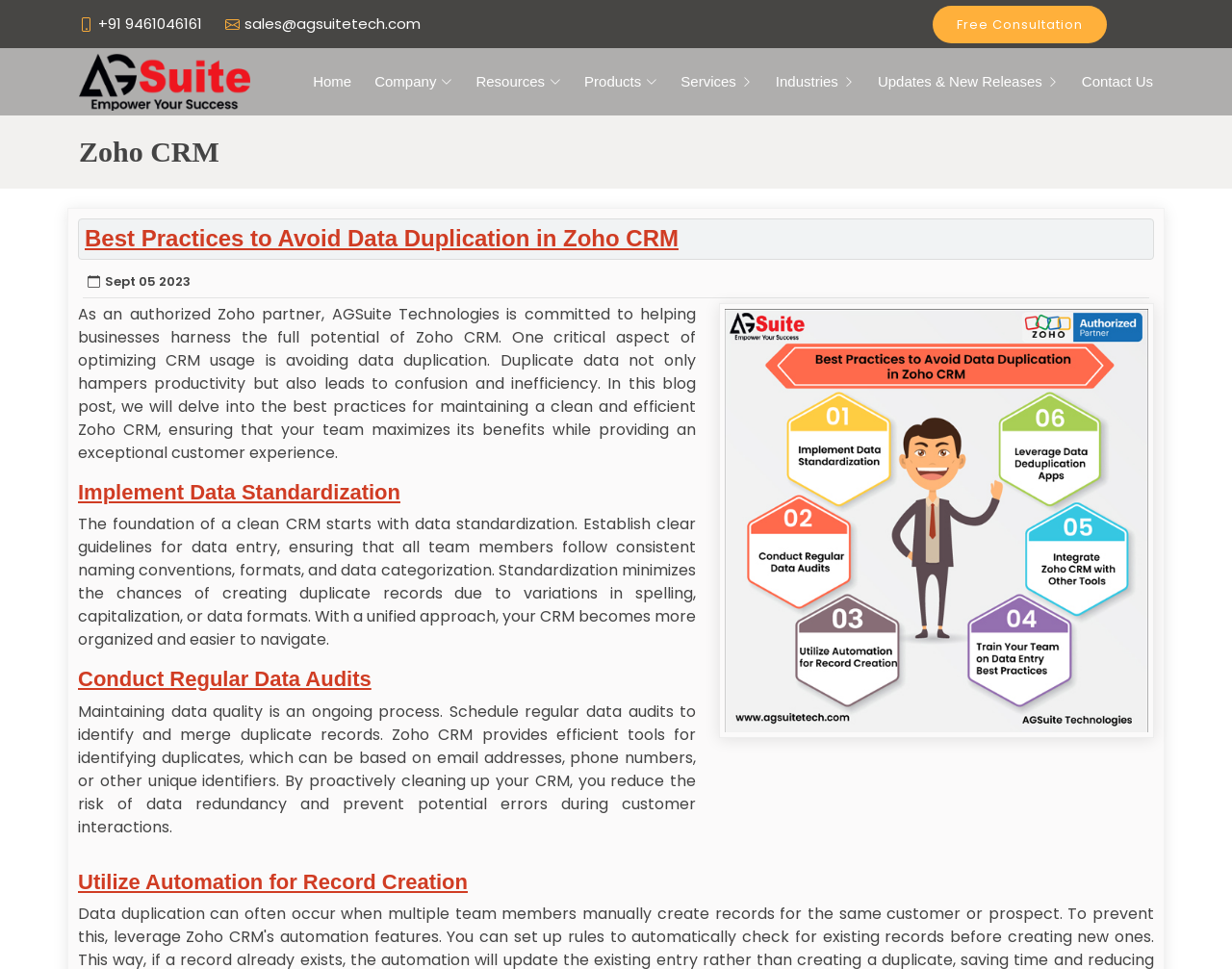Identify the bounding box coordinates of the area you need to click to perform the following instruction: "Request a free consultation".

[0.757, 0.006, 0.898, 0.044]